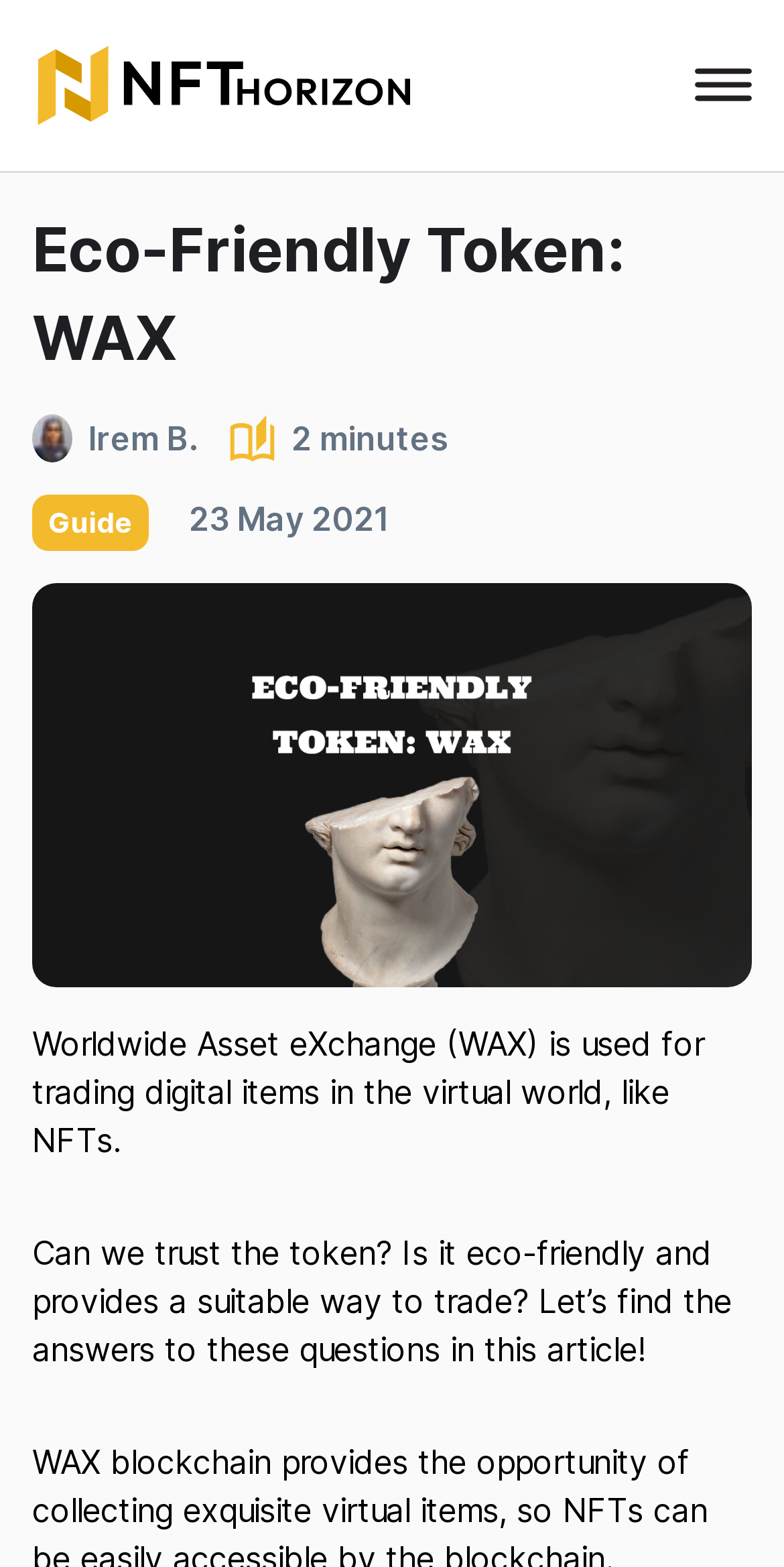Using the elements shown in the image, answer the question comprehensively: What is the purpose of the article?

The purpose of the article is to find answers to questions about WAX, such as whether it is eco-friendly and provides a suitable way to trade, as stated in the sentence 'Let’s find the answers to these questions in this article!'